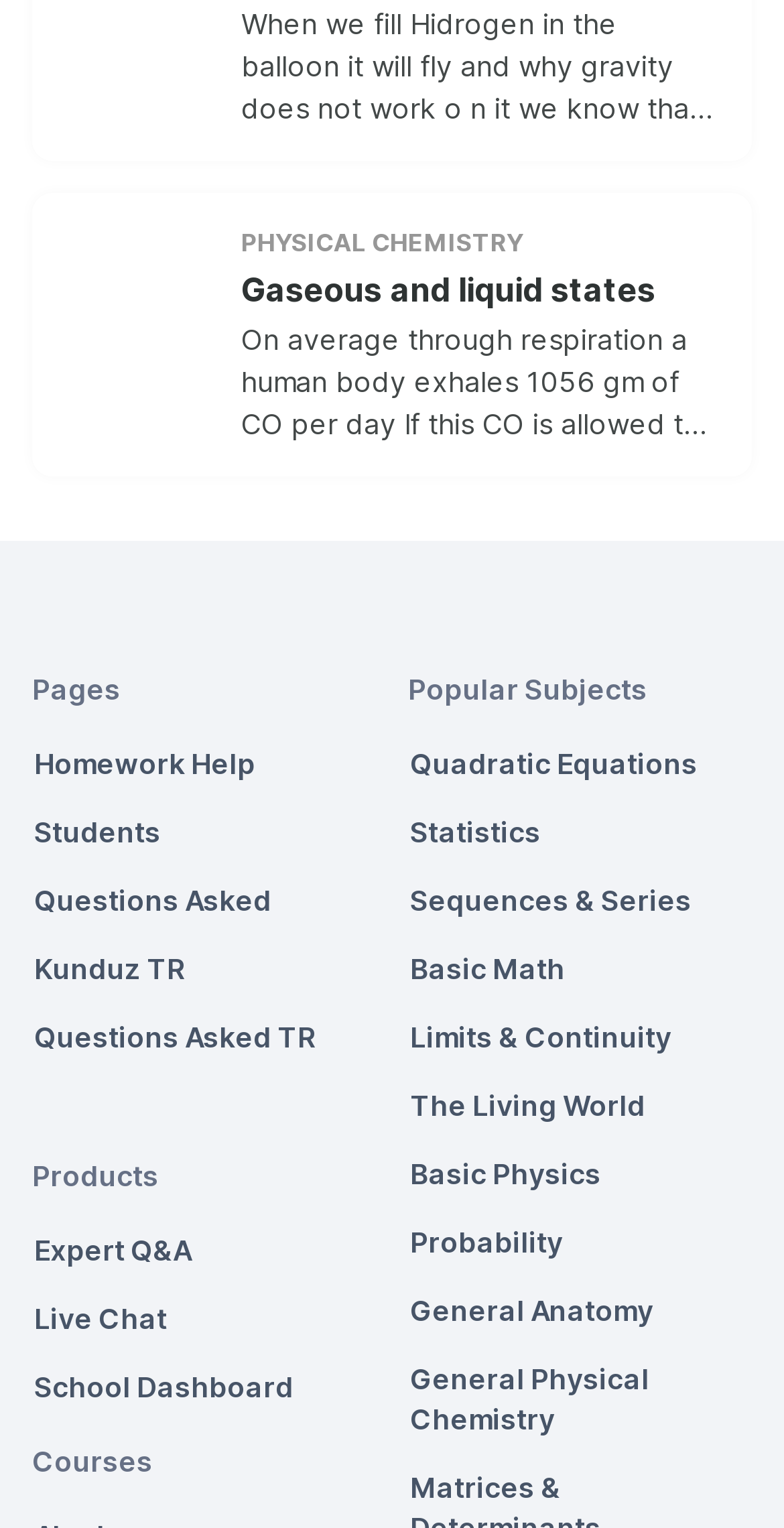Please identify the bounding box coordinates of where to click in order to follow the instruction: "View 'Quadratic Equations'".

[0.521, 0.486, 0.892, 0.515]